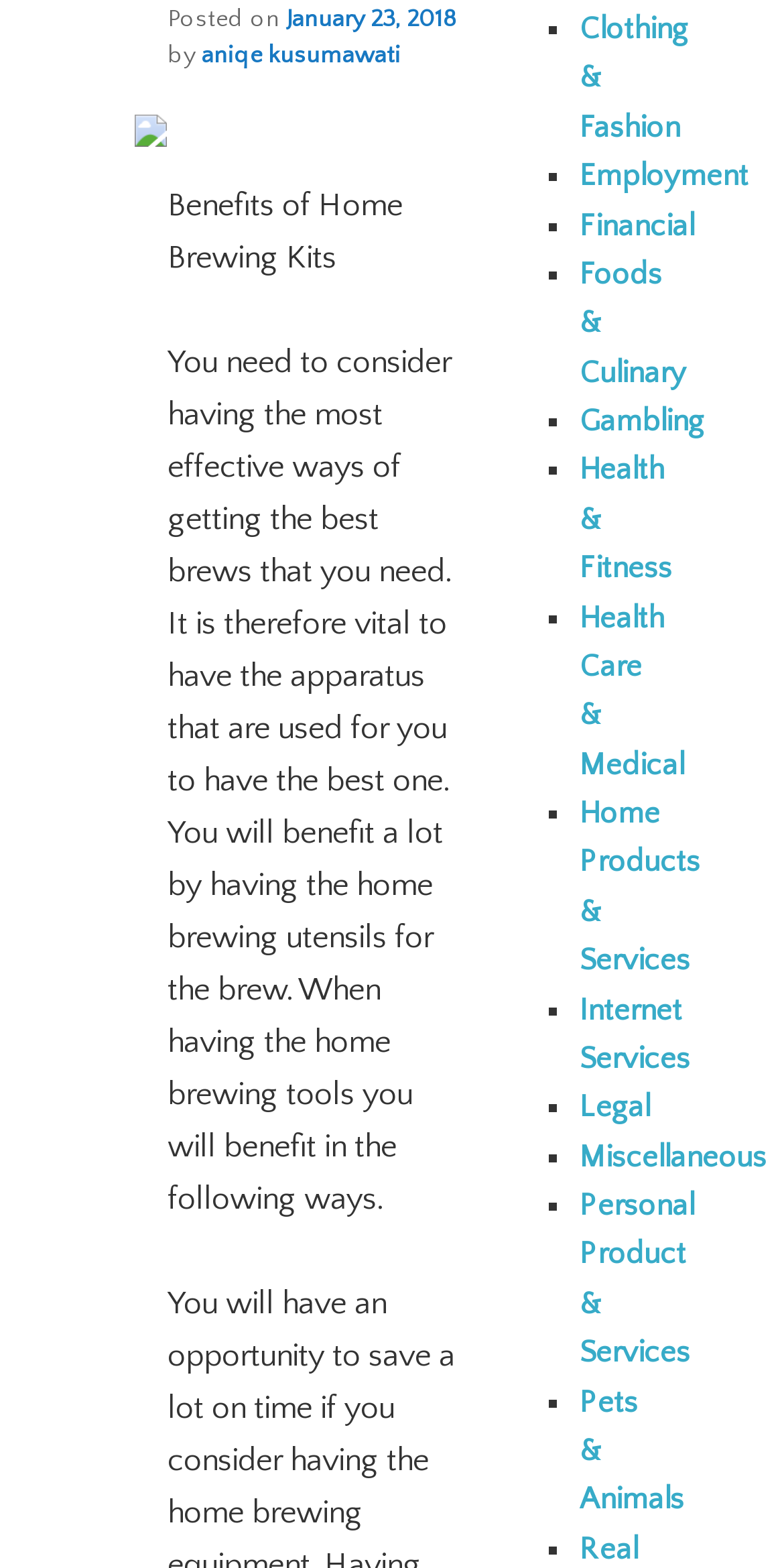Could you highlight the region that needs to be clicked to execute the instruction: "Click on the 'January 23, 2018' link"?

[0.365, 0.003, 0.583, 0.02]